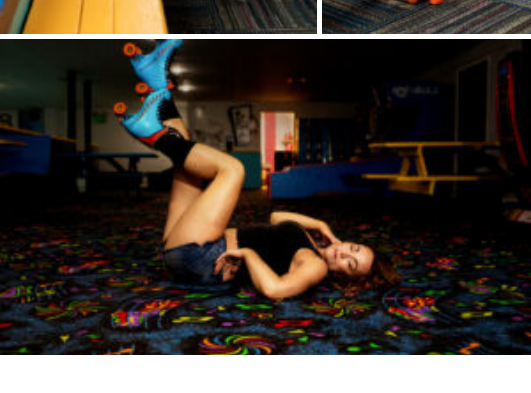What is the atmosphere of the roller skating rink?
Use the information from the image to give a detailed answer to the question.

The unique floor pattern with whimsical swirls and colors, along with the blurred background featuring seating and tables, indicates a social setting filled with laughter and enjoyment, which contributes to the lively atmosphere of the roller skating rink.